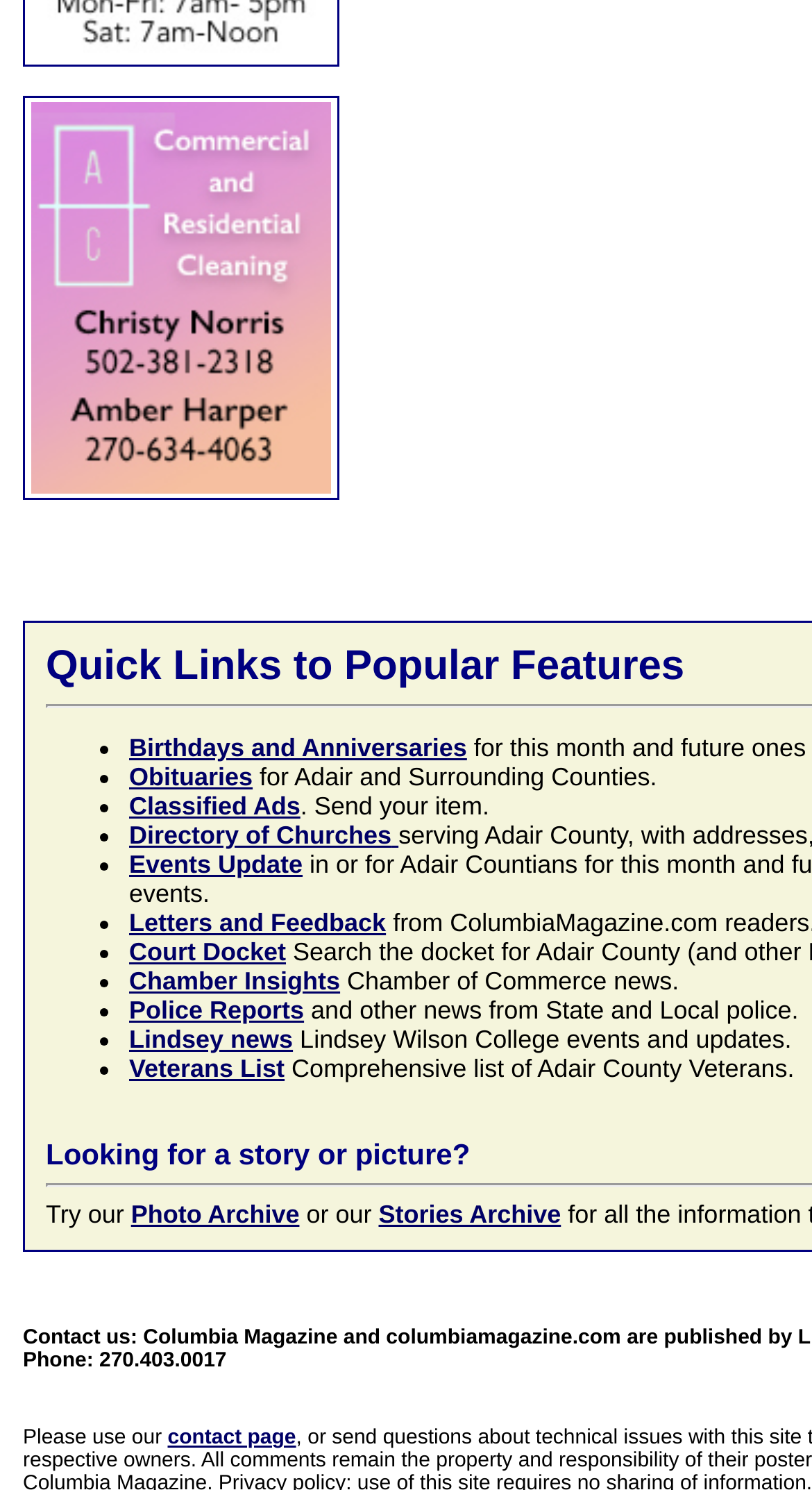Extract the bounding box coordinates for the UI element described as: "Obituaries".

[0.159, 0.512, 0.311, 0.531]